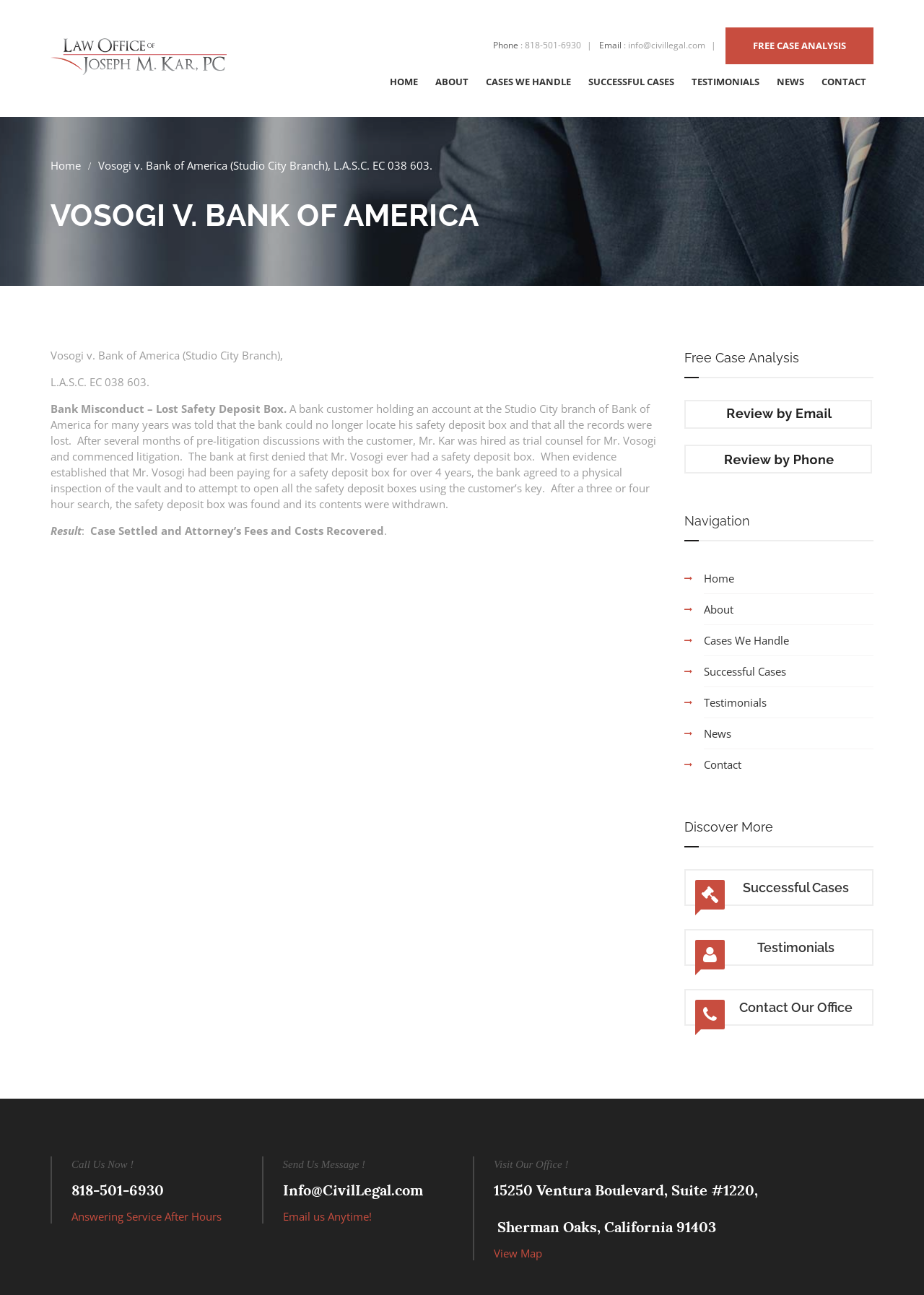Please find the bounding box coordinates of the element's region to be clicked to carry out this instruction: "Click the 'CONTACT' link".

[0.889, 0.058, 0.937, 0.068]